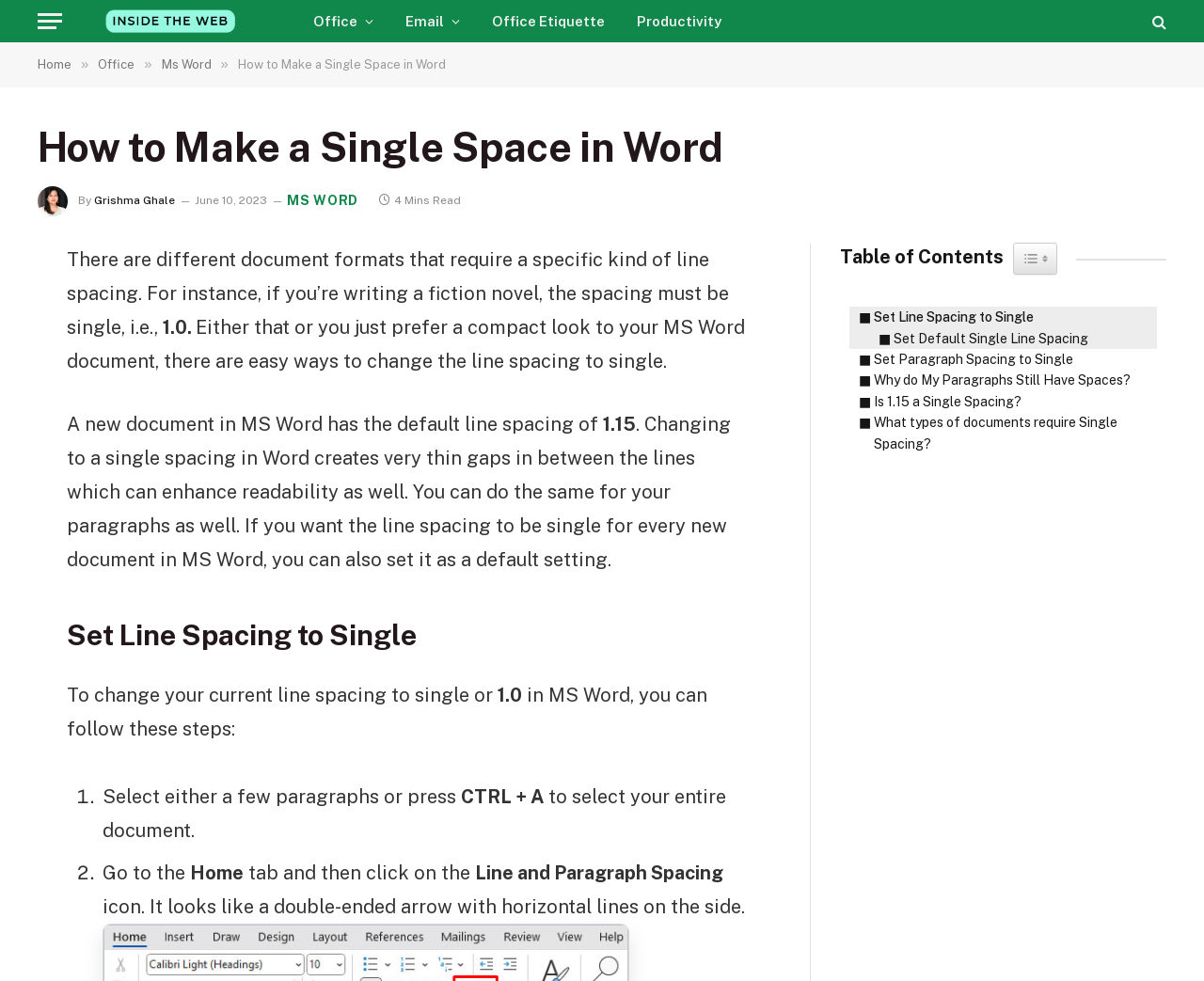Bounding box coordinates are specified in the format (top-left x, top-left y, bottom-right x, bottom-right y). All values are floating point numbers bounded between 0 and 1. Please provide the bounding box coordinate of the region this sentence describes: Contact Us

None